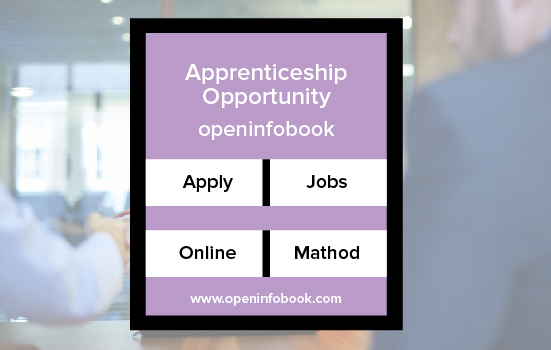What is the website link provided at the bottom of the advertisement?
Please give a detailed and elaborate answer to the question.

The website link 'www.openinfobook.com' is displayed at the bottom of the advertisement, providing viewers with a direct resource for further information about the apprenticeship program.